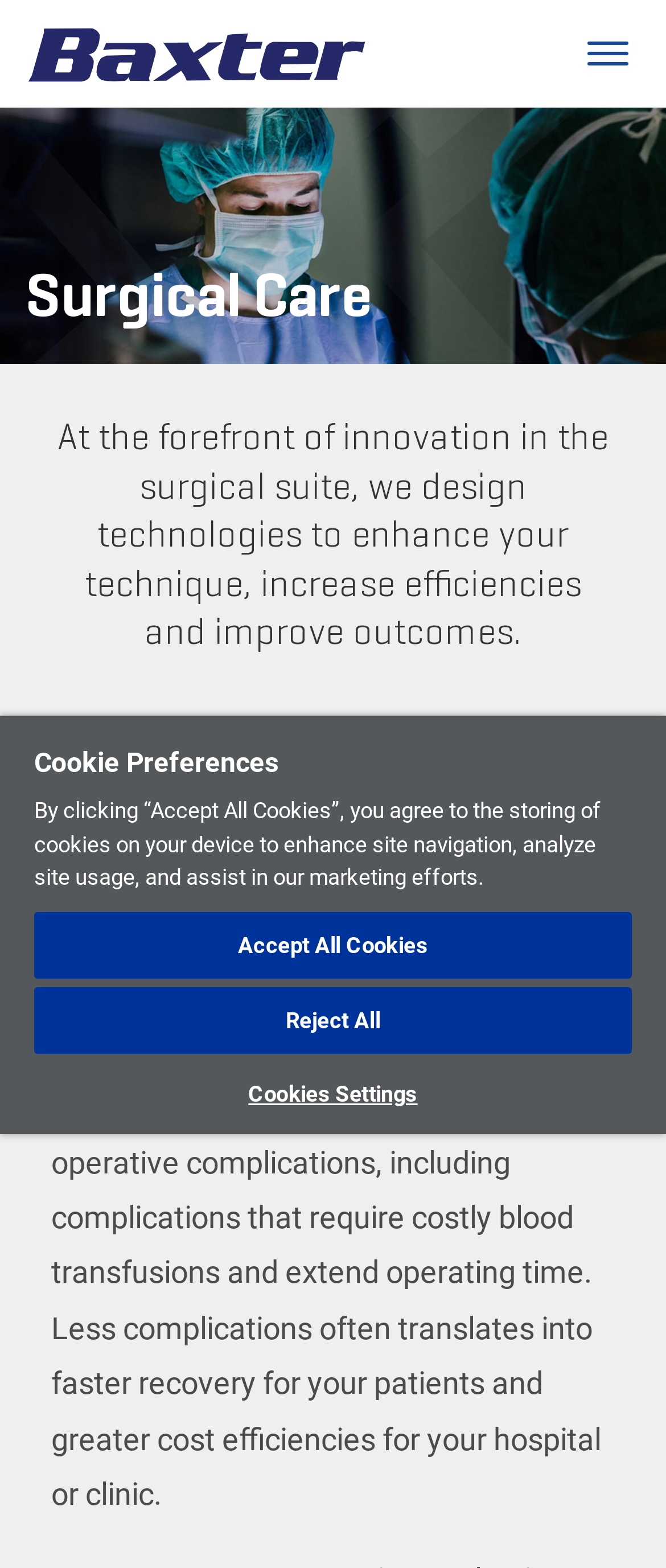What is the topic of the webpage?
Look at the image and respond to the question as thoroughly as possible.

By looking at the heading on the webpage, I can see that it says 'Surgical Care'. This suggests that the topic of the webpage is related to surgical care. Additionally, the text on the webpage mentions surgical care products and their benefits, further supporting this conclusion.